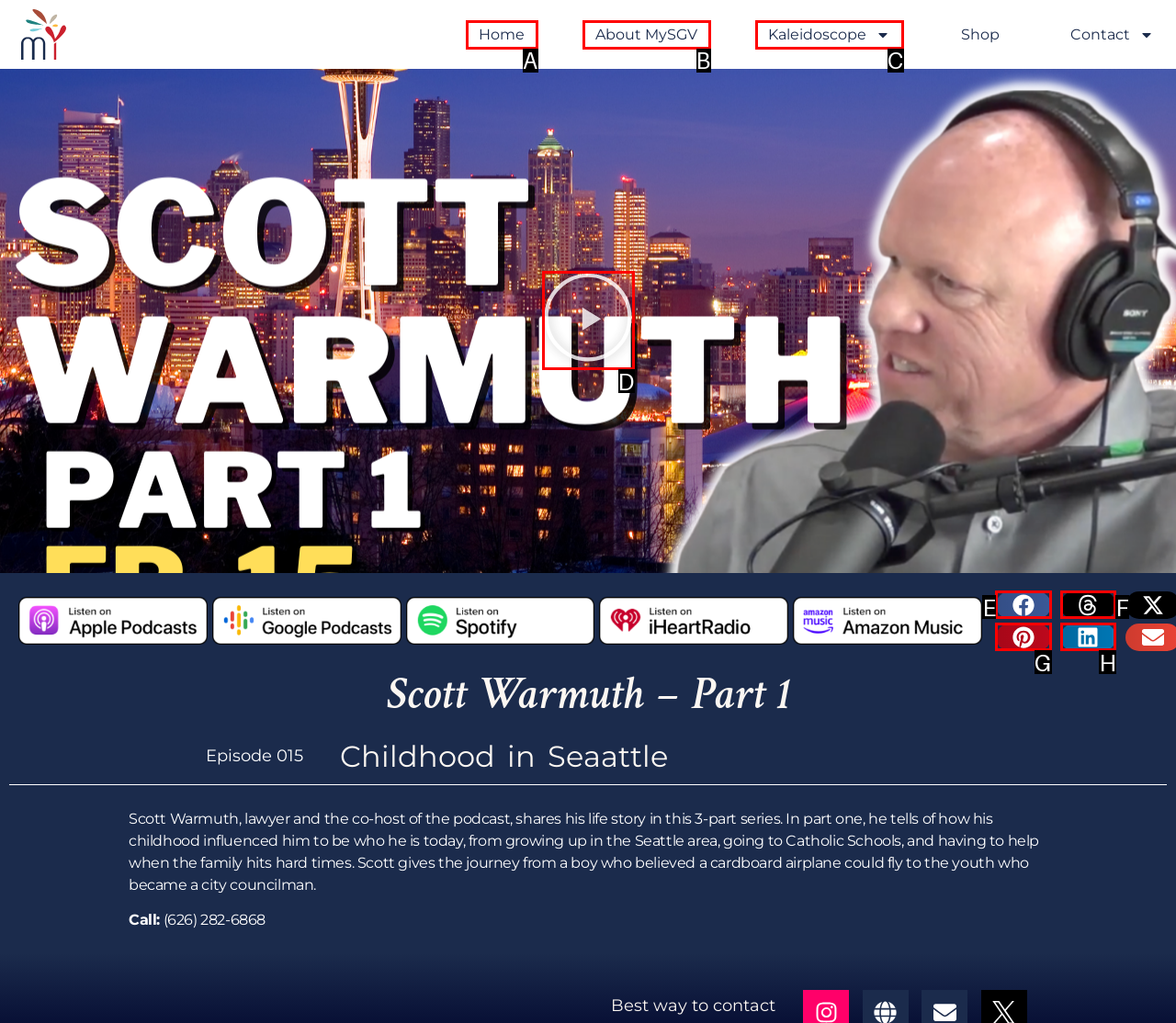Choose the option that best matches the description: About MySGV
Indicate the letter of the matching option directly.

B